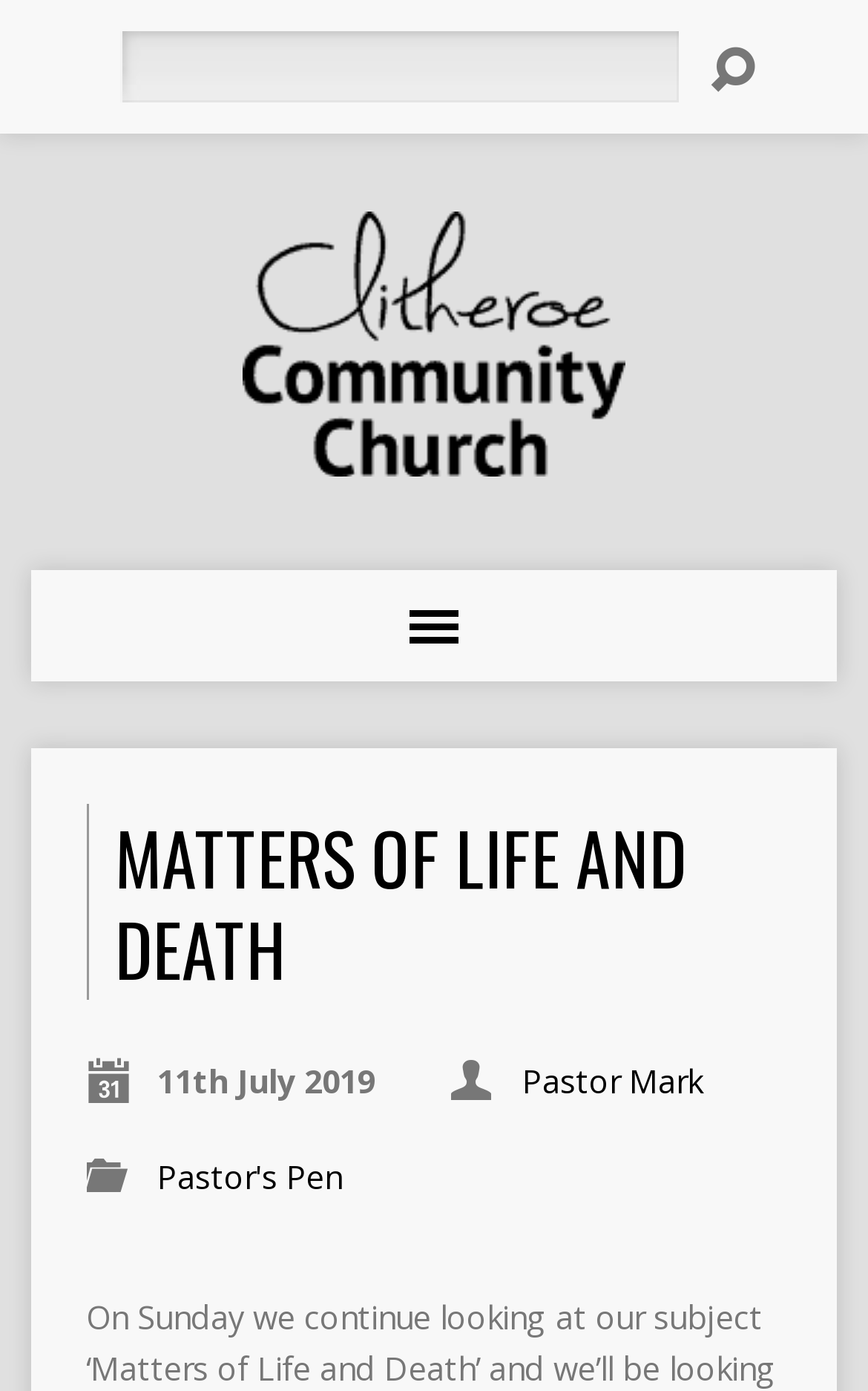Who is the author of the sermon?
Using the image provided, answer with just one word or phrase.

Pastor Mark